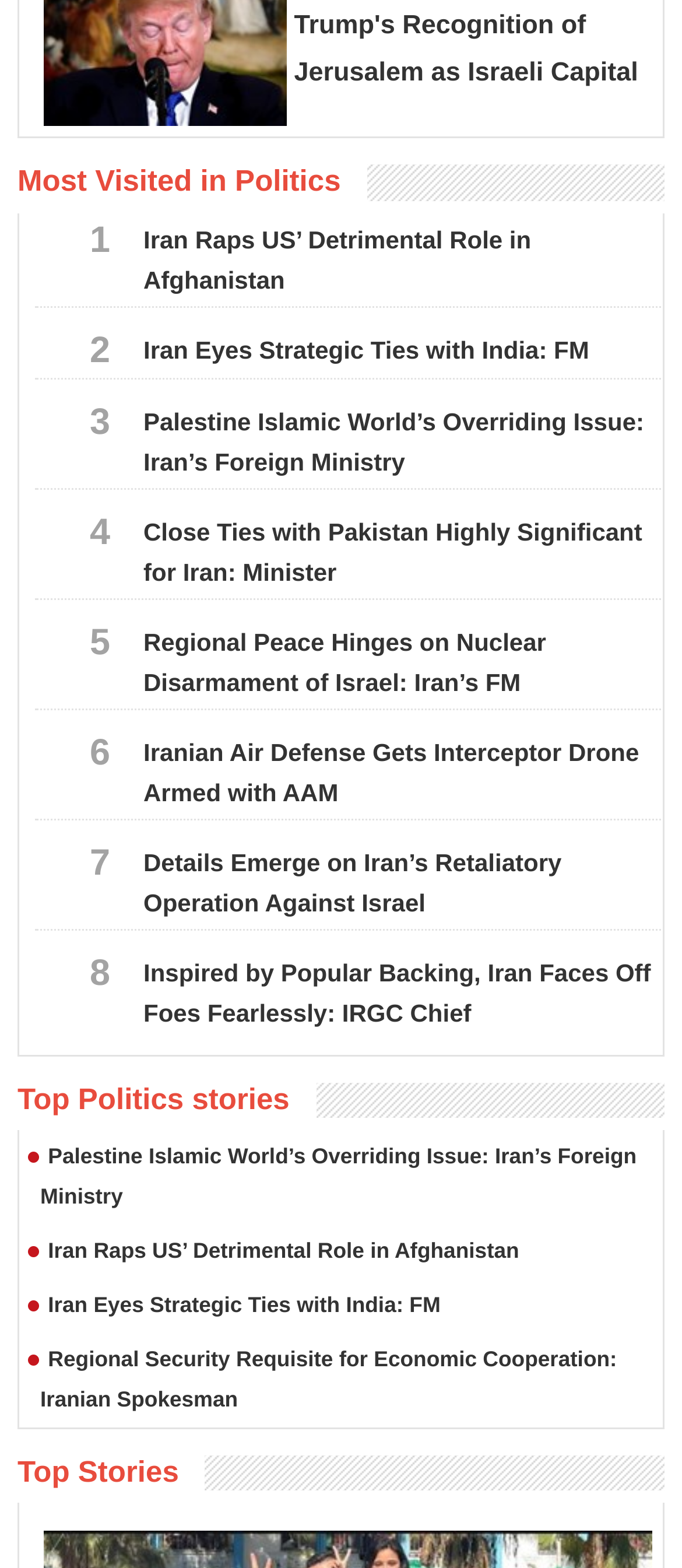Determine the bounding box coordinates of the element that should be clicked to execute the following command: "Explore Iran Eyes Strategic Ties with India: FM".

[0.051, 0.207, 0.969, 0.251]